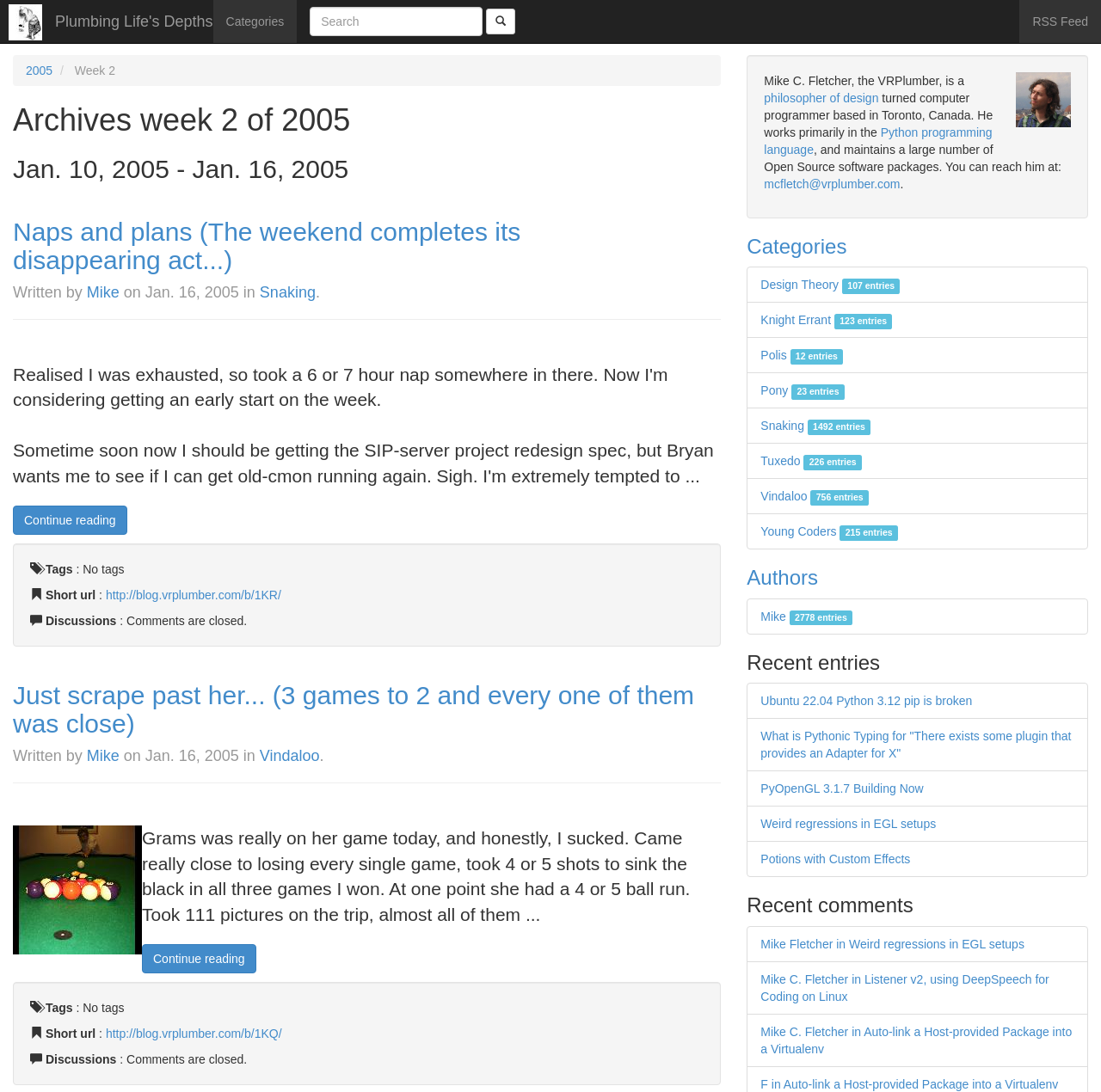Write a detailed summary of the webpage.

This webpage is an archive of blog posts from week 2 of 2005. At the top, there is a heading that displays the title "Archives week 2 of 2005" and a small image. Below the title, there are several links, including "Plumbing Life's Depths", "Categories", "Search", and "RSS Feed". 

The main content of the page is divided into two sections, each containing a blog post. The first post is titled "Naps and plans (The weekend completes its disappearing act...)" and is written by Mike on January 16, 2005, in the category "Snaking". The post has a "Continue reading" link at the bottom. Below the post, there are tags and a short URL.

The second post is titled "Just scrape past her... (3 games to 2 and every one of them was close)" and is also written by Mike on January 16, 2005, in the category "Vindaloo". This post has an image and a "Continue reading" link at the bottom. Like the first post, it also has tags and a short URL.

On the right side of the page, there is a section that displays information about the author, Mike C. Fletcher, including a brief bio and contact information. Below this section, there are links to categories, including "Design Theory", "Knight Errant", "Polis", and others. There are also links to authors, with Mike being the only author listed. Additionally, there are links to recent entries and recent comments.

At the bottom of the page, there are several images and links to other pages or websites.